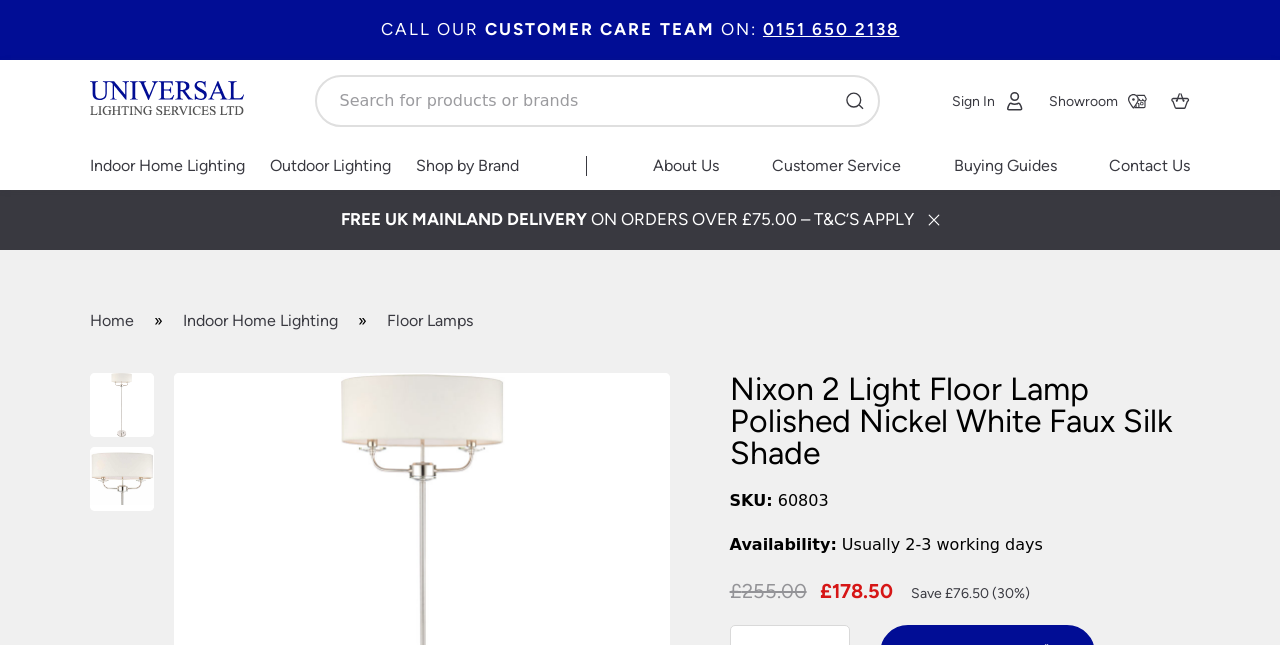What is the type of lighting in the 'Outdoor Lighting' section?
Identify the answer in the screenshot and reply with a single word or phrase.

Garden Light Range